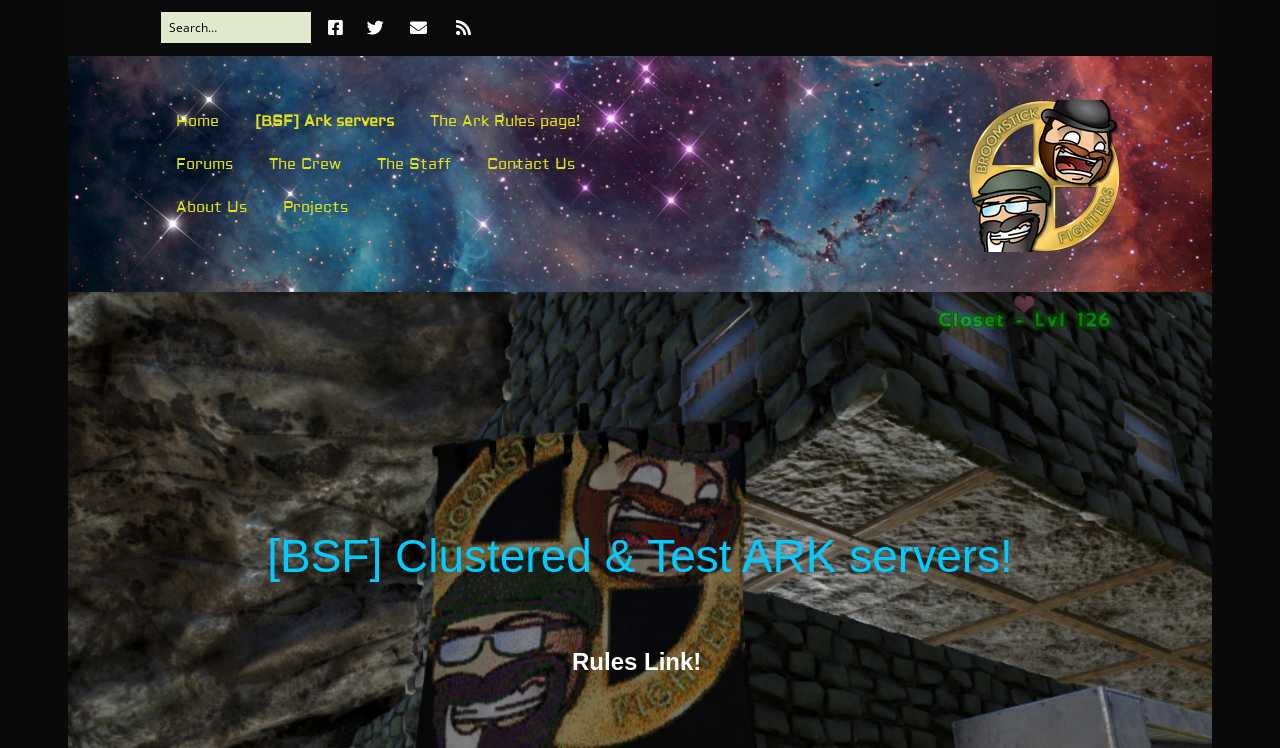Please find the bounding box coordinates of the clickable region needed to complete the following instruction: "Check Rules Link". The bounding box coordinates must consist of four float numbers between 0 and 1, i.e., [left, top, right, bottom].

[0.447, 0.866, 0.553, 0.902]